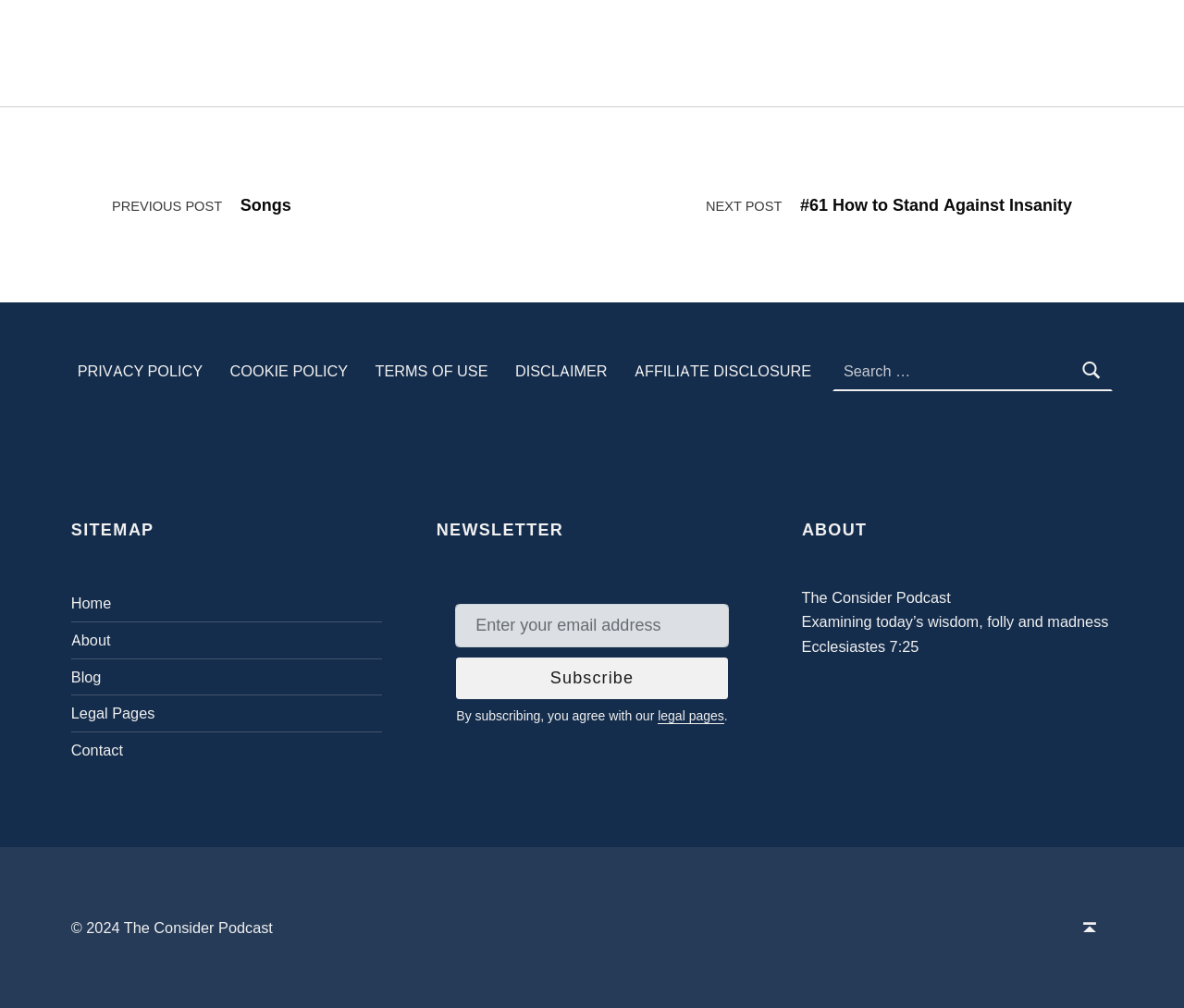What is the name of the podcast?
Ensure your answer is thorough and detailed.

I found the answer by looking at the 'ABOUT' section in the footer, where it says 'The Consider Podcast' followed by a description.